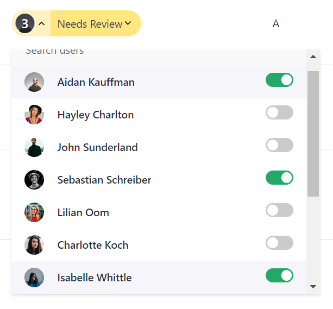Explain in detail what you see in the image.

The image depicts a user interface element showing a list of team members alongside their review statuses. At the top, there is a dropdown labeled "Needs Review," suggesting that these individuals have tasks requiring their attention. Each team member's name is accompanied by a toggle switch indicating whether they are currently assigned to the review process. The list includes names such as Aidan Kauffman, Hayley Charlton, John Sunderland, Sebastian Schreiber, Lilian Oom, Charlotte Koch, and Isabelle Whittle. The interface is likely part of a collaborative platform designed to streamline the drawing review process, enabling multiple reviewers to easily manage their assignments and status updates.